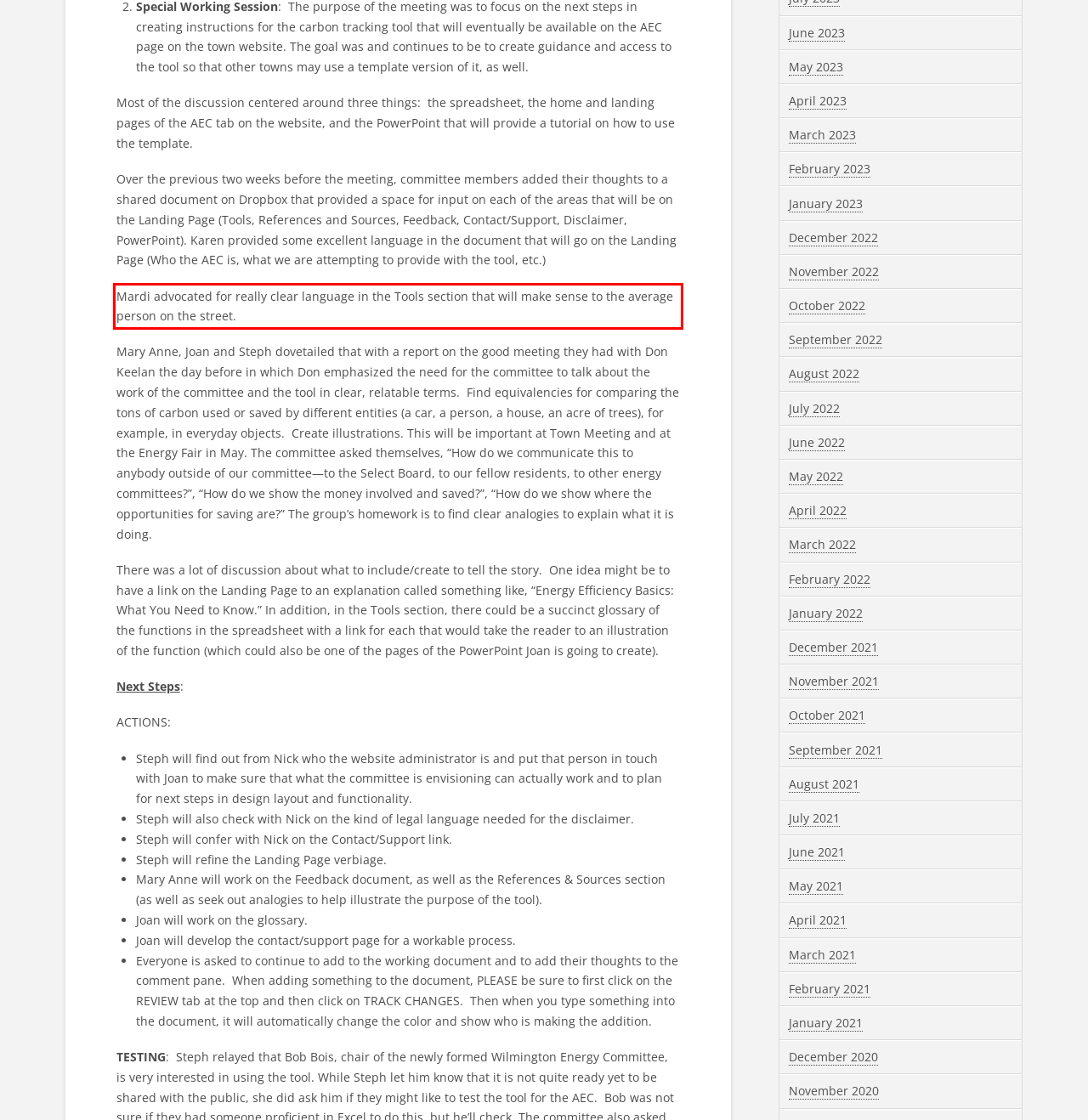You are looking at a screenshot of a webpage with a red rectangle bounding box. Use OCR to identify and extract the text content found inside this red bounding box.

Mardi advocated for really clear language in the Tools section that will make sense to the average person on the street.